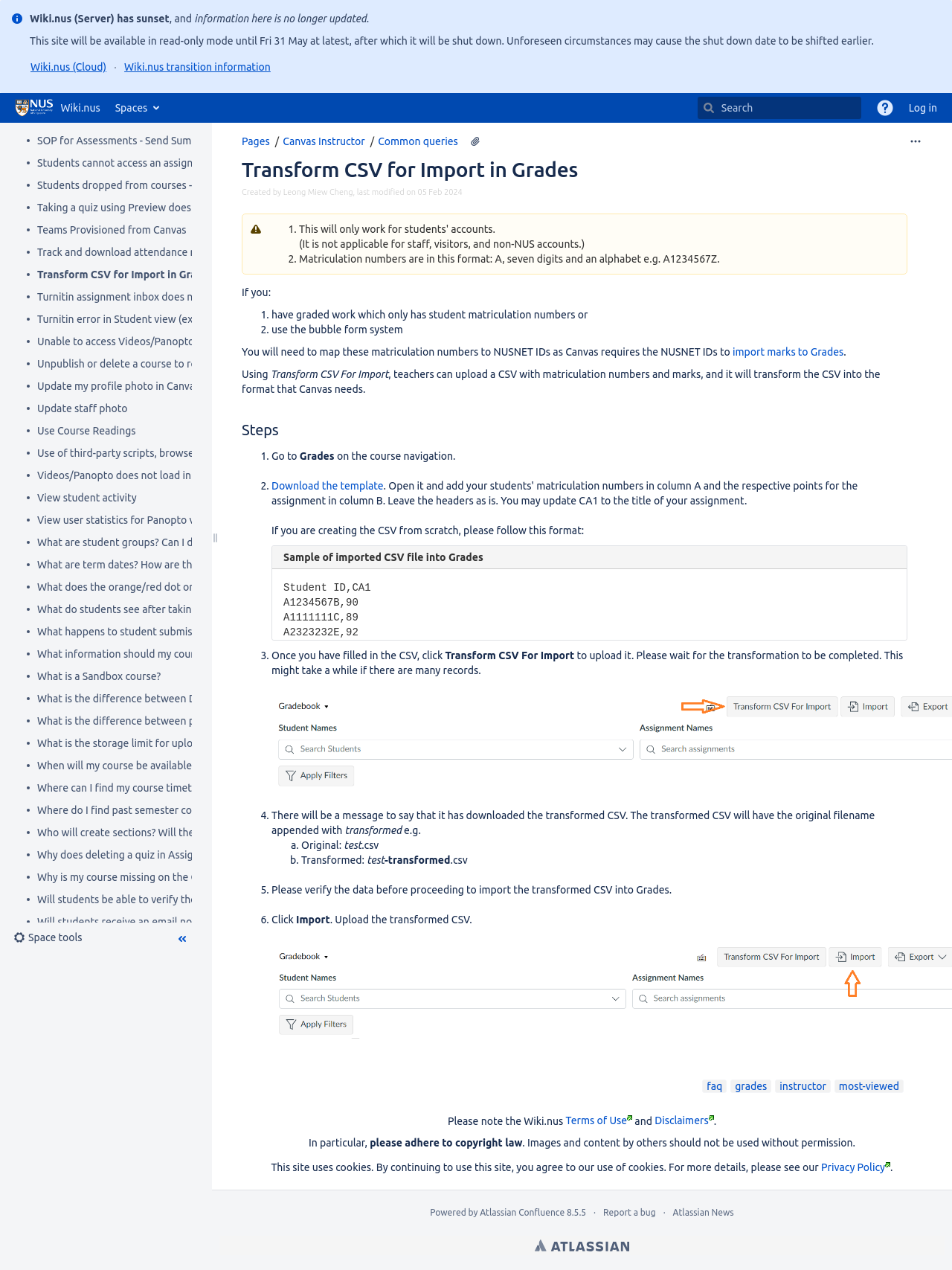Please find the bounding box coordinates of the element's region to be clicked to carry out this instruction: "View the cart".

None